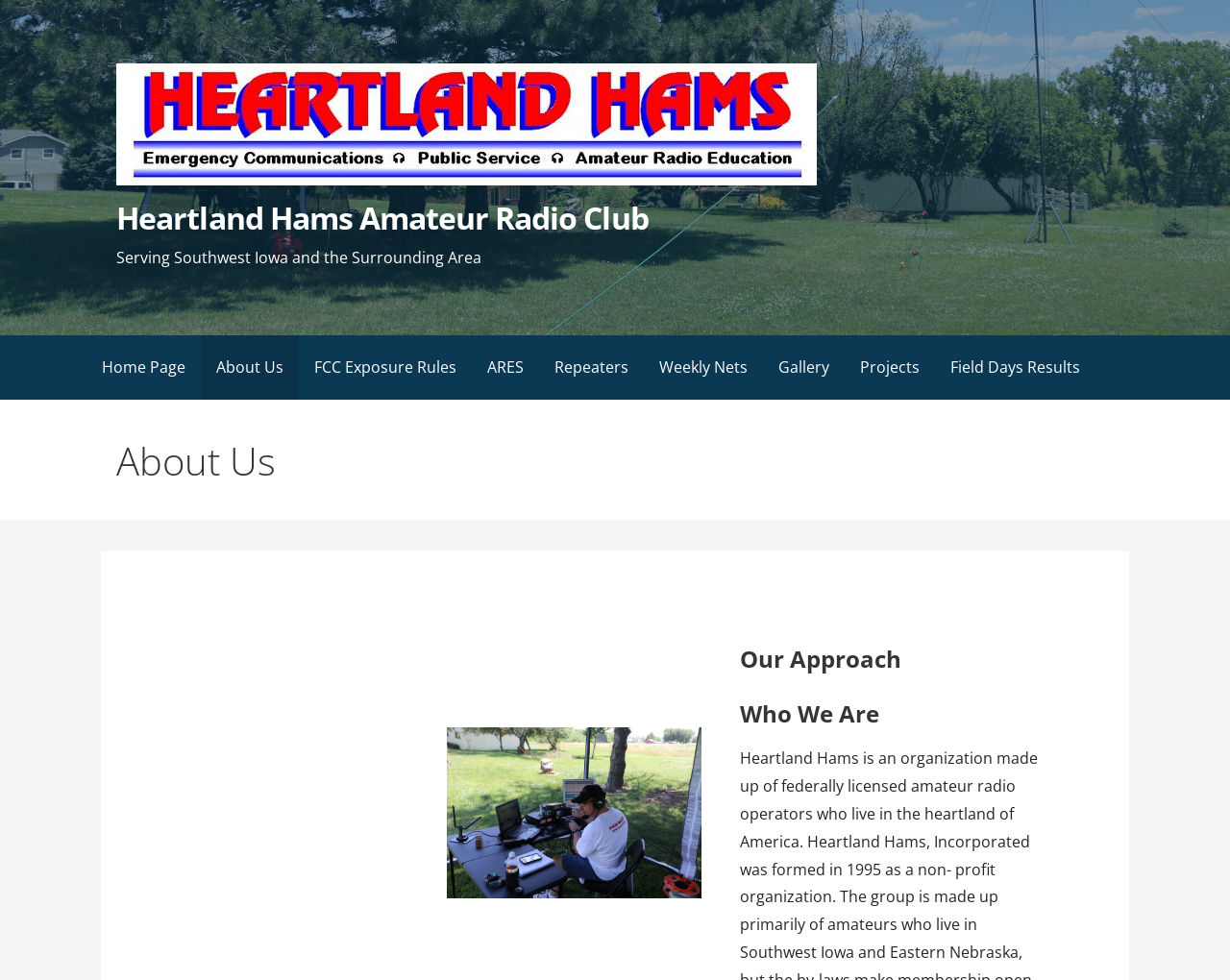Find the bounding box coordinates of the element to click in order to complete the given instruction: "read about who we are."

[0.602, 0.712, 0.844, 0.744]